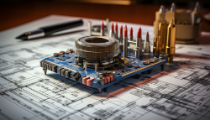Please reply to the following question with a single word or a short phrase:
What type of object is surrounding the circuit board?

pen